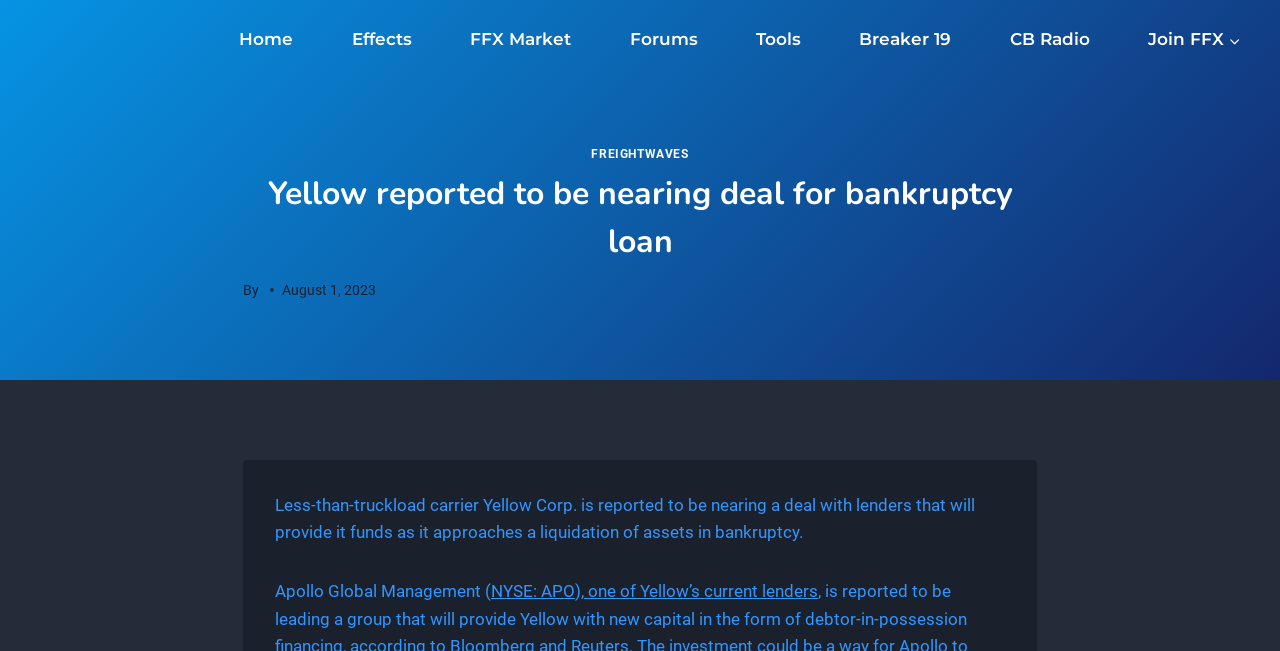Provide the bounding box coordinates of the area you need to click to execute the following instruction: "Click on Home".

[0.175, 0.025, 0.241, 0.098]